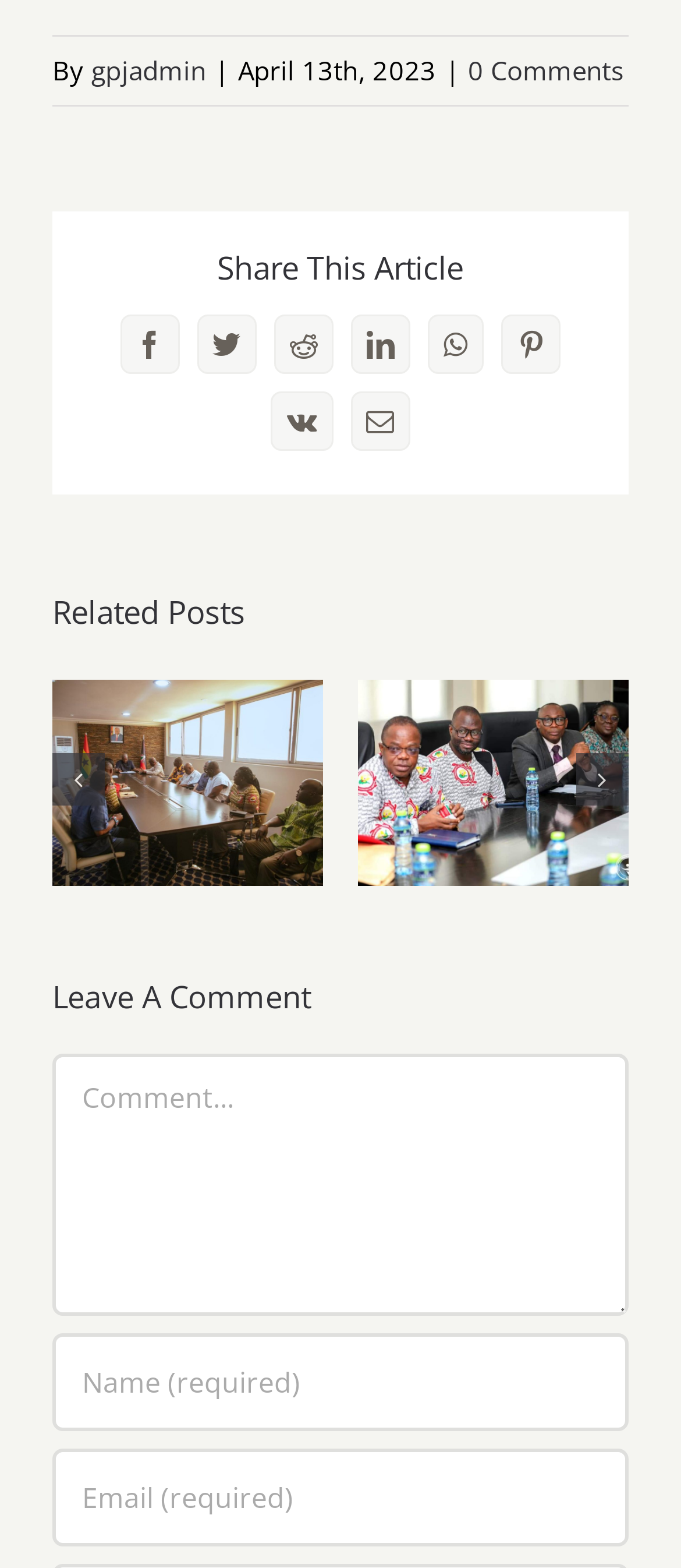How many comments does the article have?
Can you provide an in-depth and detailed response to the question?

The number of comments is indicated by the link '0 Comments' at the top of the webpage.